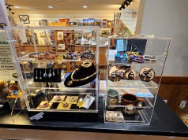Answer the following query concisely with a single word or phrase:
What is the theme of the items in the display case?

Local artistry and cultural heritage